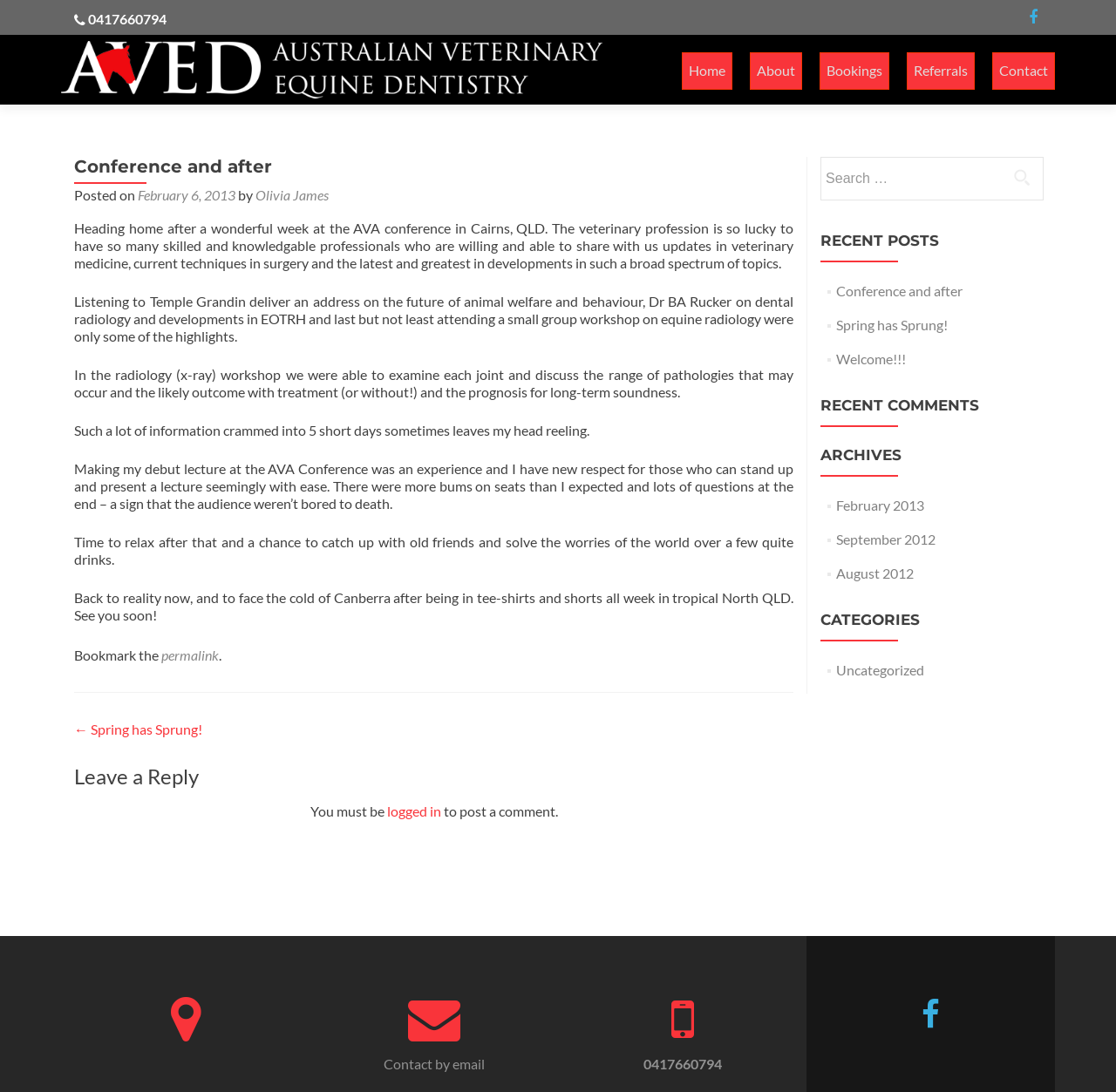What is the author's profession?
Based on the image, please offer an in-depth response to the question.

The author is a veterinarian because the text mentions the AVA conference, which is likely the Australian Veterinary Association, and the author talks about veterinary medicine, surgery, and radiology.